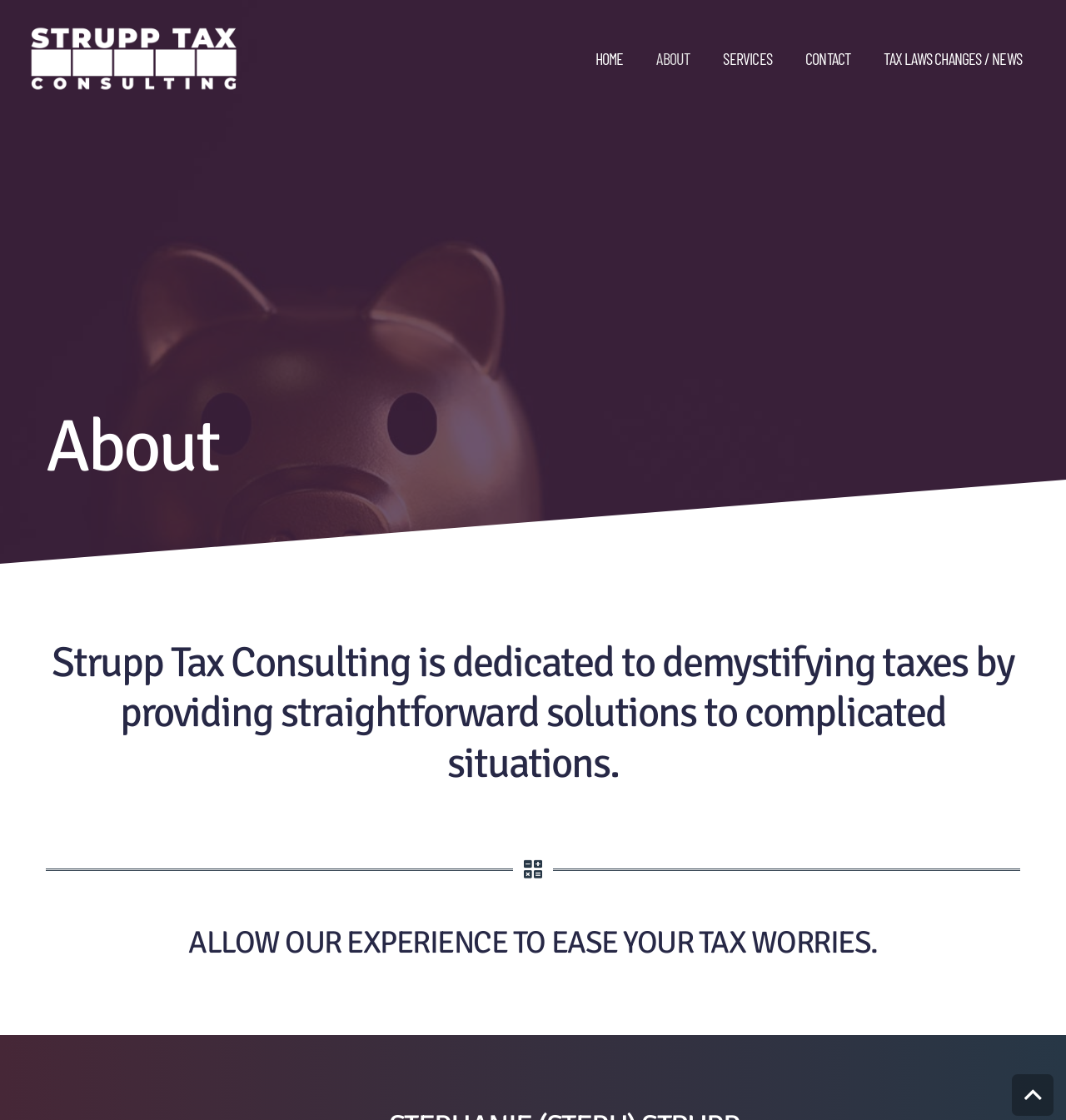What is the company's email address?
Provide a thorough and detailed answer to the question.

I found the email address in the contact information section, which is STEPH@STRUPPTAX.COM.